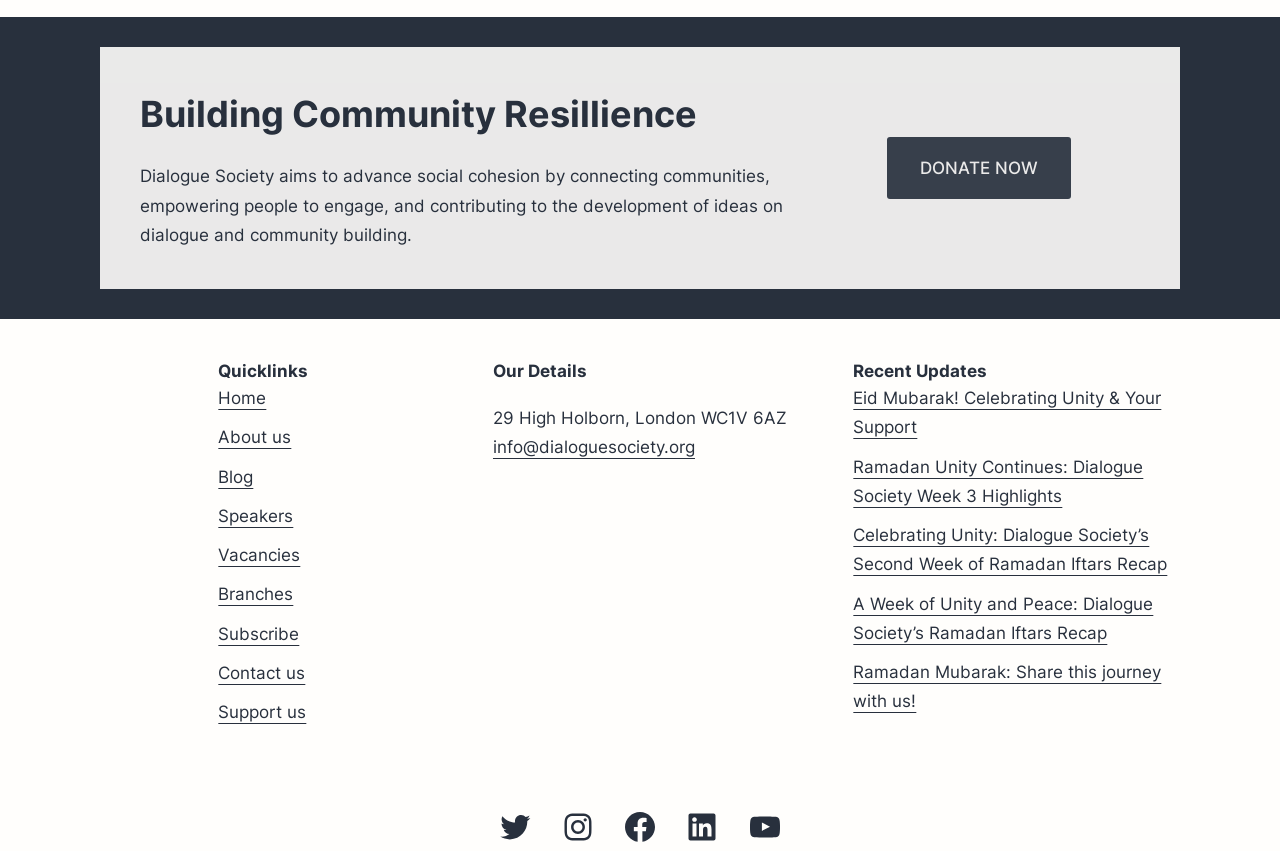Please give a concise answer to this question using a single word or phrase: 
What is the organization's address?

29 High Holborn, London WC1V 6AZ